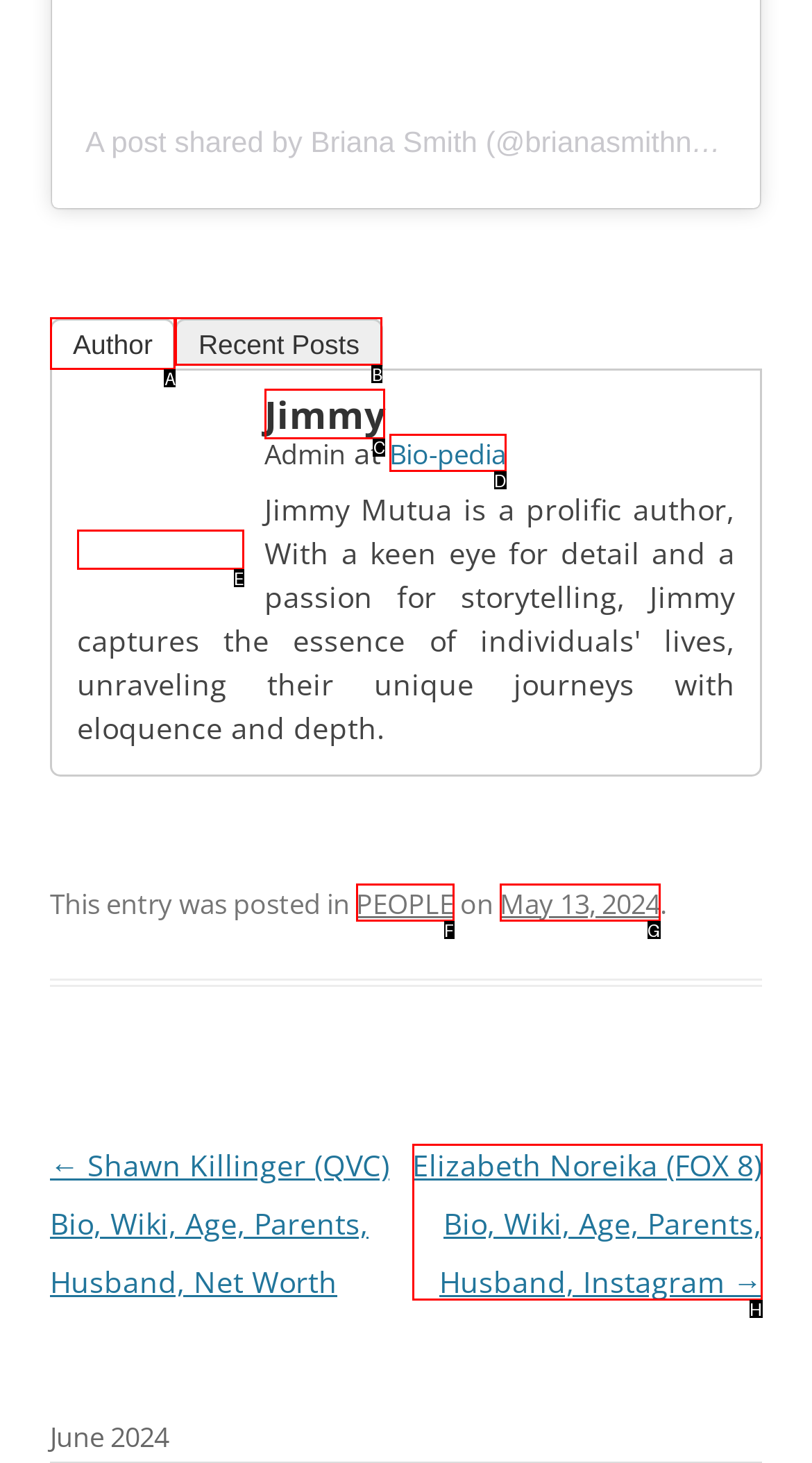Please indicate which HTML element to click in order to fulfill the following task: Read Jimmy's bio Respond with the letter of the chosen option.

C